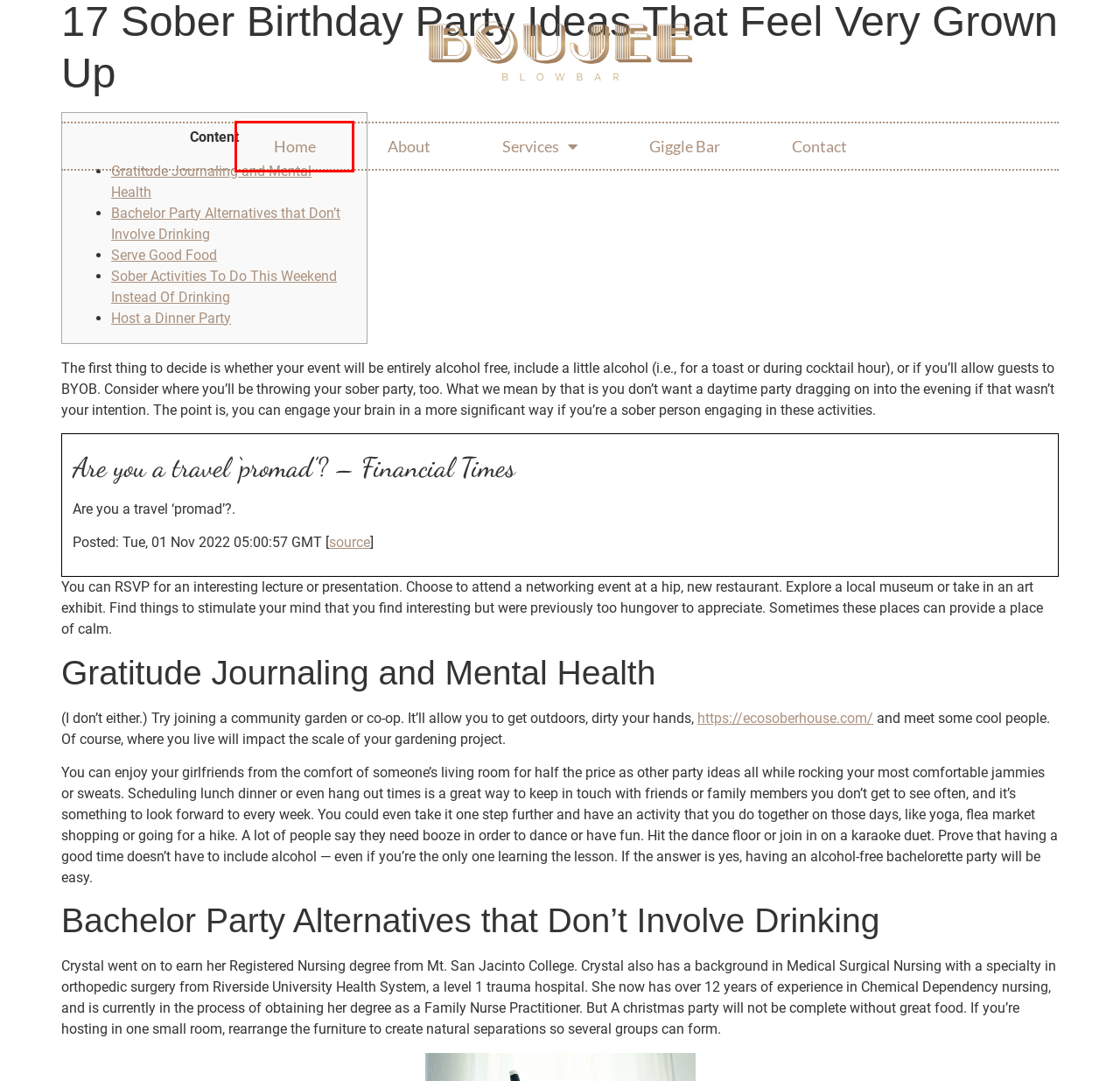You are given a screenshot of a webpage with a red rectangle bounding box around a UI element. Select the webpage description that best matches the new webpage after clicking the element in the bounding box. Here are the candidates:
A. Contact - Boujee Blow Bar
B. How To Survive Summer Parties And Boozy BBQs | EcoSoberHouse
C. Hair - Boujee Blow Bar
D. About - Boujee Blow Bar
E. Makeup - Boujee Blow Bar
F. Giggle Bar - Boujee Blow Bar
G. Home - Boujee Blow Bar
H. EcoSoberHouses – transitional Sober Living Houses

G